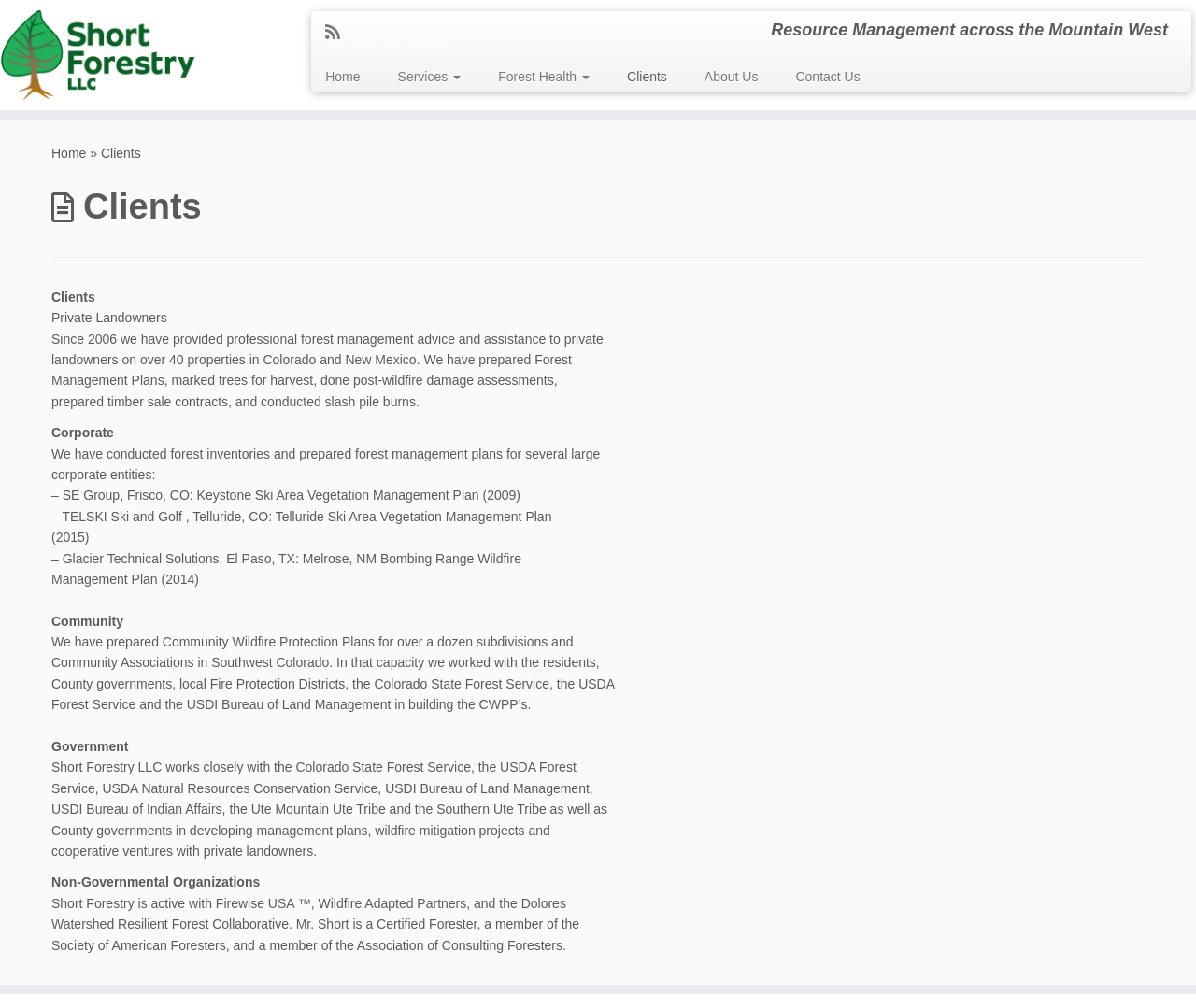Locate the bounding box coordinates of the element that needs to be clicked to carry out the instruction: "Subscribe to the RSS feed". The coordinates should be given as four float numbers ranging from 0 to 1, i.e., [left, top, right, bottom].

[0.272, 0.023, 0.295, 0.042]